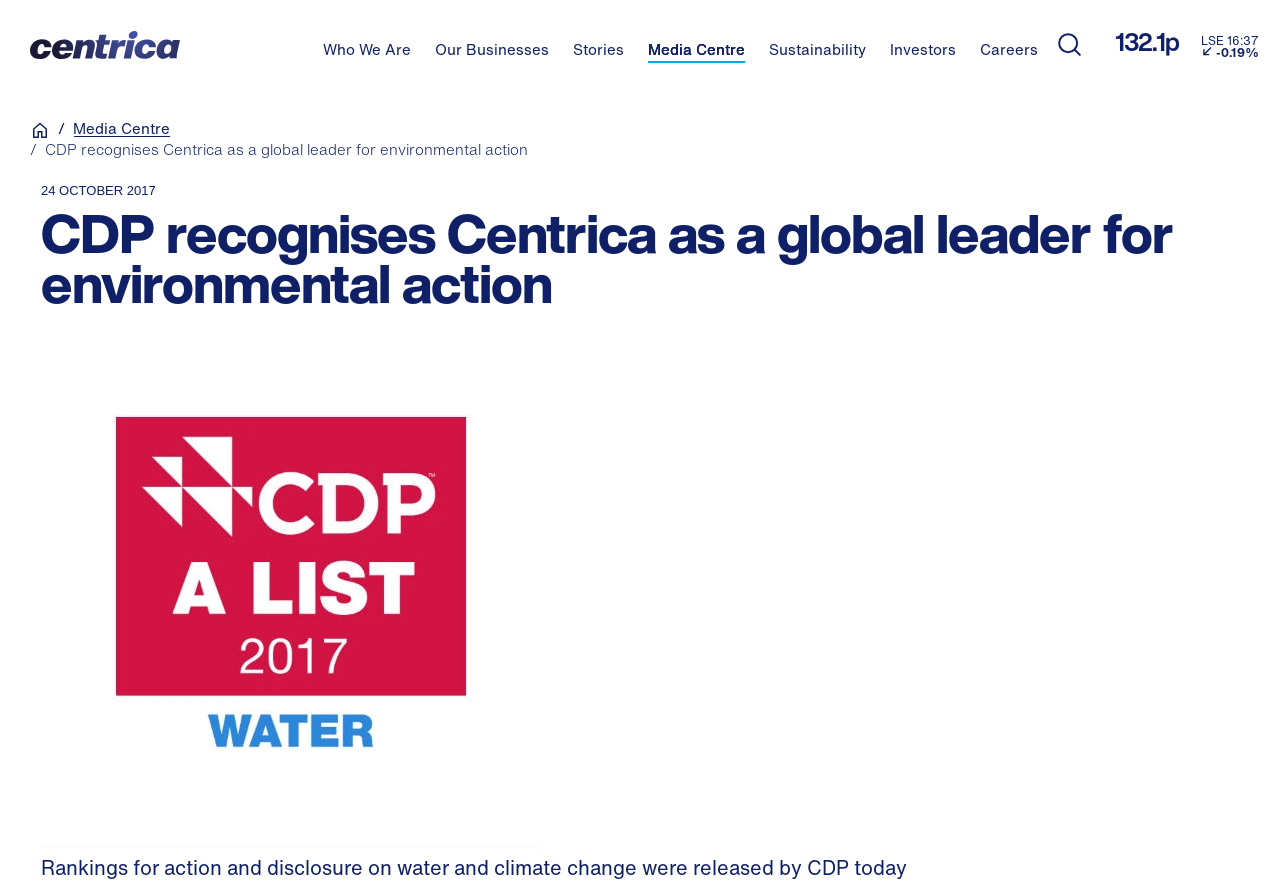Based on the element description: "Media Centre", identify the UI element and provide its bounding box coordinates. Use four float numbers between 0 and 1, [left, top, right, bottom].

[0.045, 0.137, 0.133, 0.154]